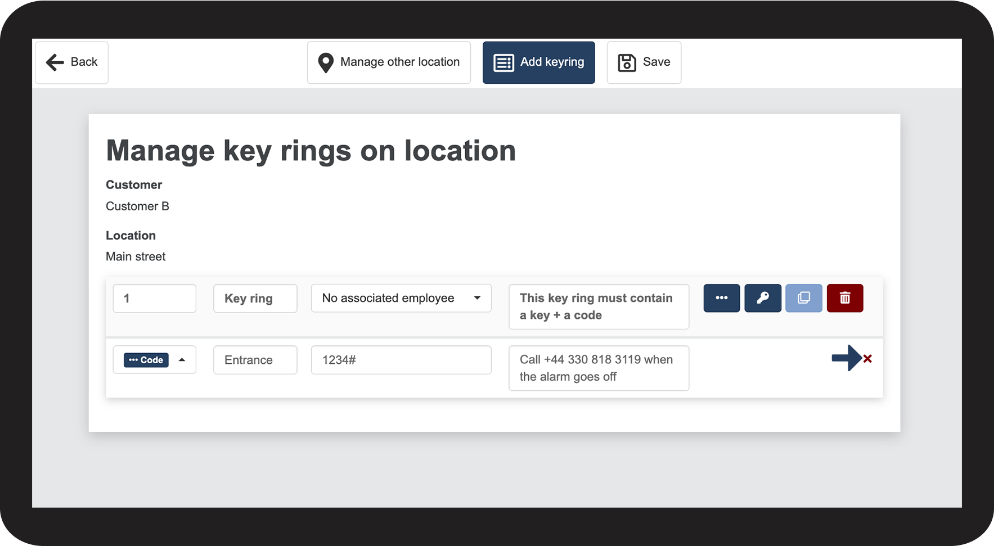Describe the image thoroughly.

The image displays a user interface for managing key rings at a specific location, prominently titled "Manage key rings on location." It outlines the details for "Customer B" located on "Main street." 

In the interface, users can see an input field labeled "1" associated with a key ring. A dropdown menu allows for selecting an associated employee, which currently shows "No associated employee." Next to it, a section for entering a code displays an input for an "Entrance" along with a code entry field populated with "1234#."

The design includes additional guidance indicating that "This key ring must contain a key + a code." There's a contact note stating, "Call +44 330 818 3119 when the alarm goes off," suggesting important emergency instructions related to the key ring's use.

Navigation buttons are visibly positioned at the top of the interface, including options to go back, manage another location, add a key ring, and save changes. This organized layout facilitates straightforward management and operational clarity for the user.